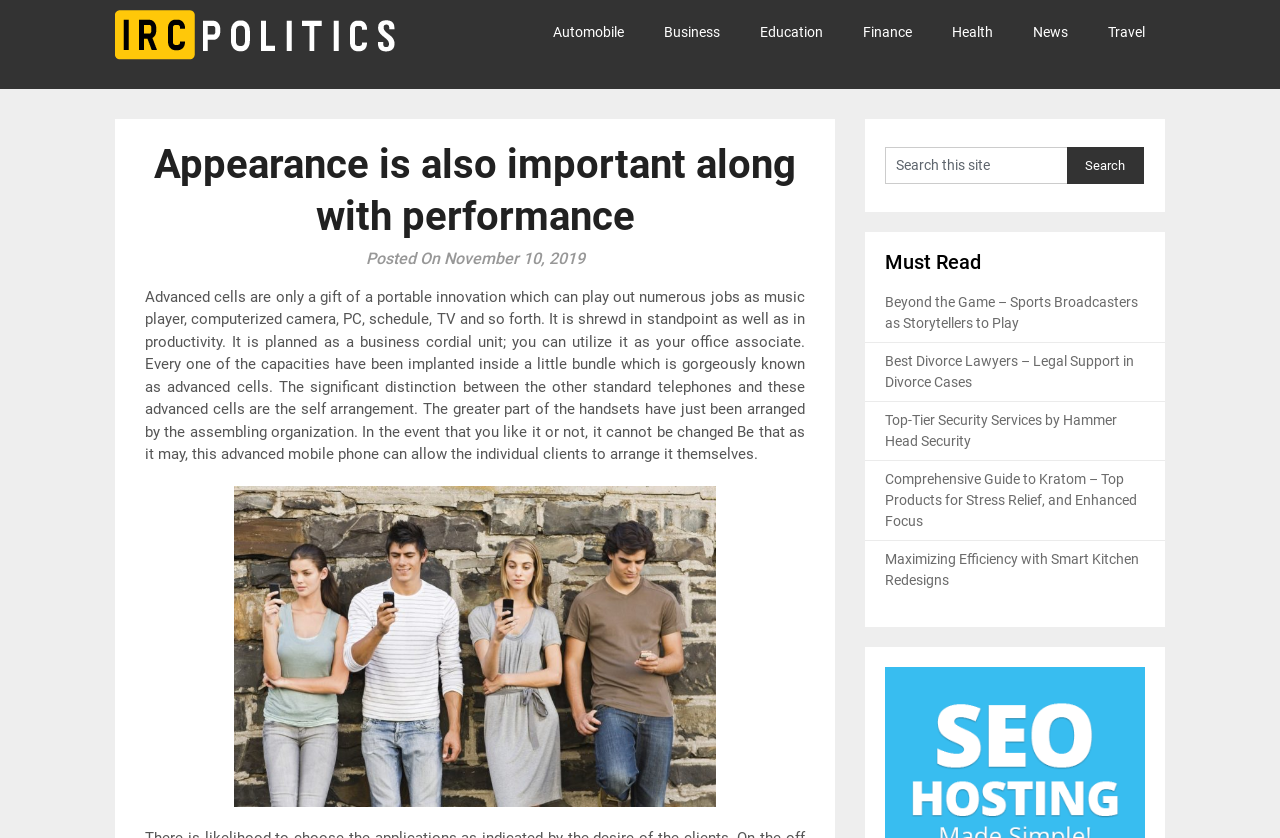Answer the question in a single word or phrase:
How many 'Must Read' articles are listed?

5